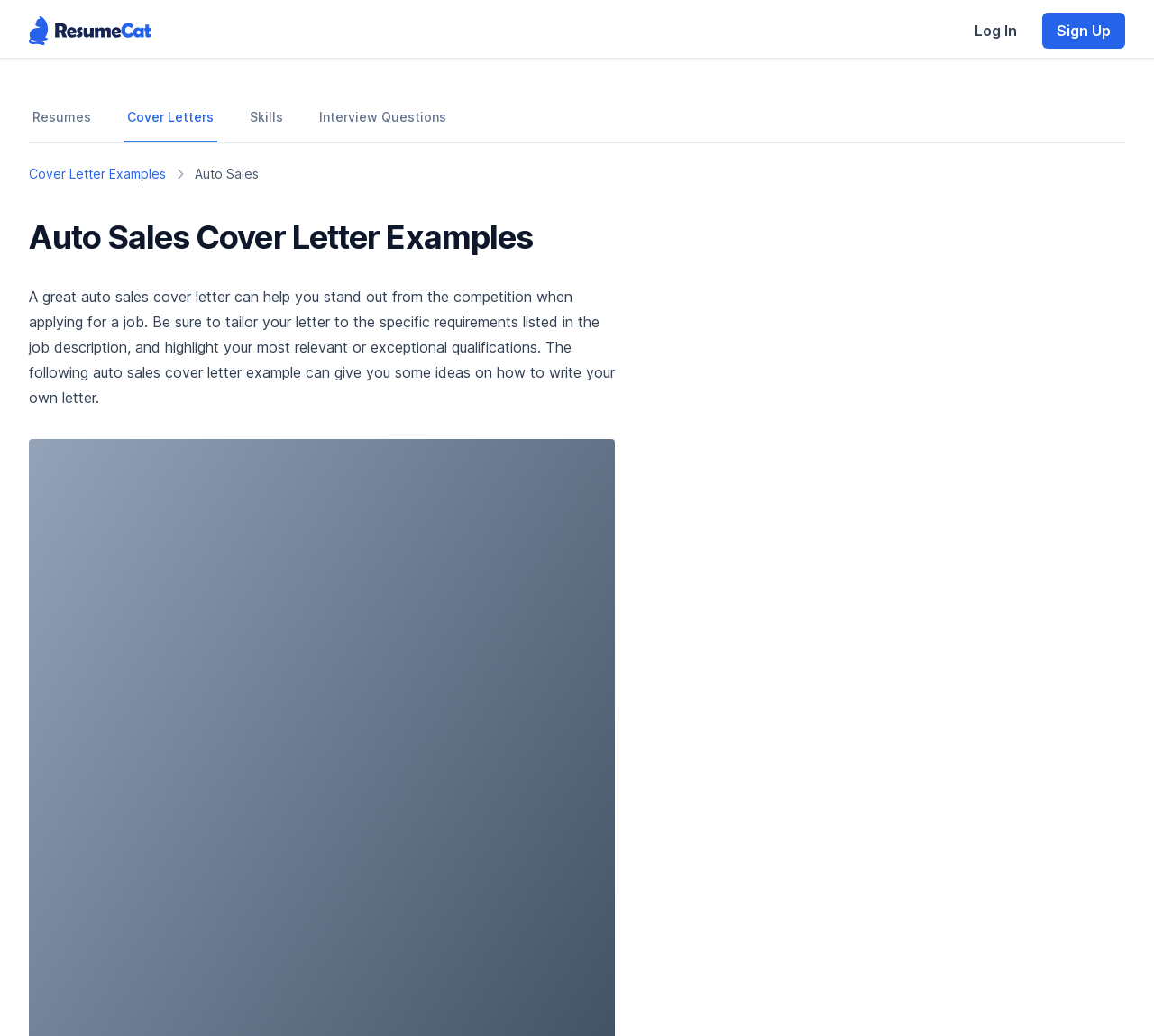What is the purpose of a great auto sales cover letter? Analyze the screenshot and reply with just one word or a short phrase.

to stand out from the competition